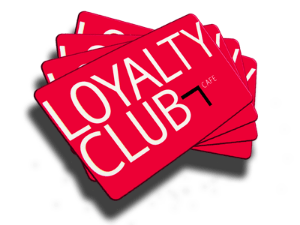What is the purpose of the loyalty cards?
Provide a detailed answer to the question using information from the image.

The purpose of the loyalty cards is to build customer relationships, as stated in the caption. The cards are designed to engage customers and offer them rewards, which can lead to increased loyalty and repeat business for the café.